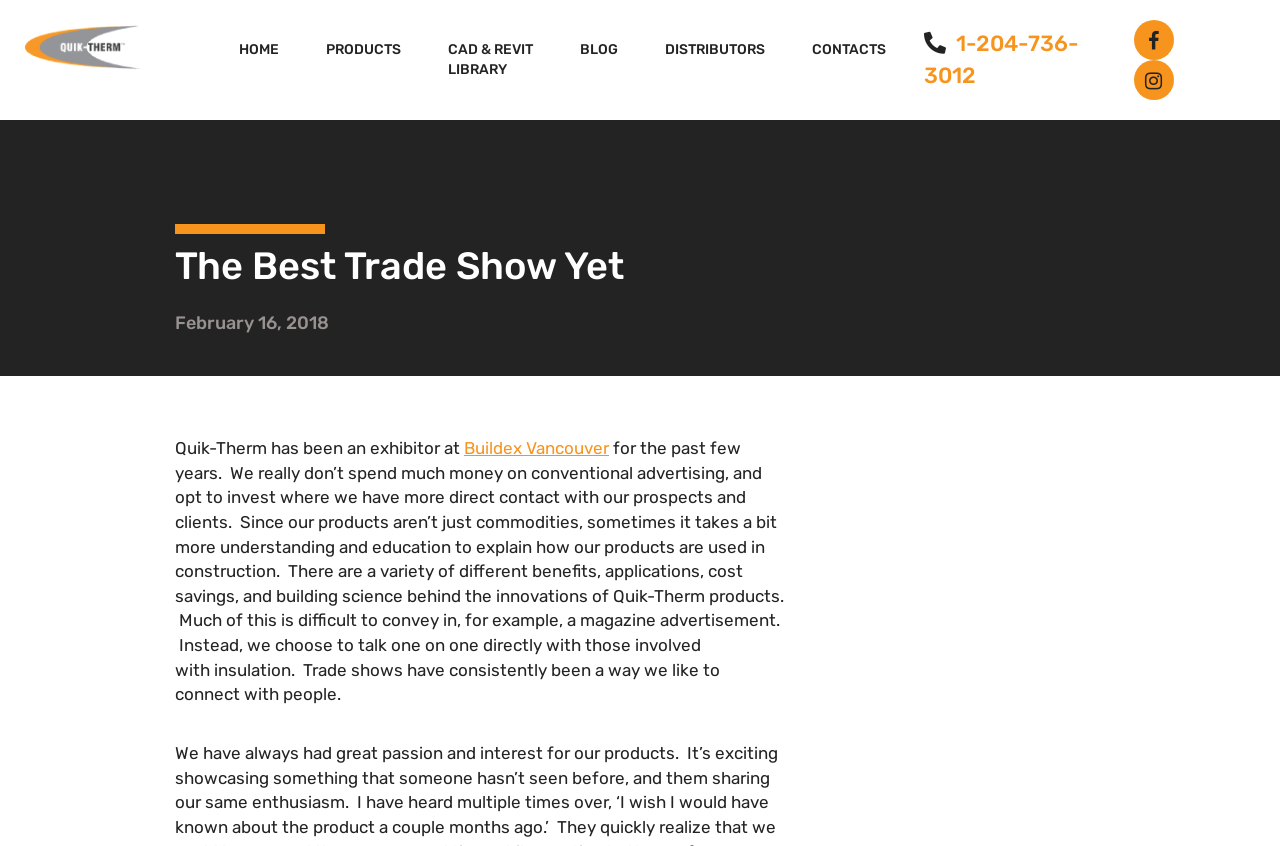Create a detailed description of the webpage's content and layout.

The webpage is about Quik-Therm's experience at the Buildex Vancouver trade show. At the top left, there is a link to the Quik-Therm homepage, accompanied by a small image. To the right, there is a navigation menu with links to HOME, PRODUCTS, CAD & REVIT LIBRARY, BLOG, DISTRIBUTORS, and CONTACTS. 

On the top right, there are three small icons: a phone icon with a phone number, an envelope icon, and a LinkedIn icon. 

Below the navigation menu, there is a heading that reads "The Best Trade Show Yet". Underneath, there is a date "February 16, 2018". The main content of the page is a paragraph of text that describes Quik-Therm's approach to trade shows and advertising. The text explains that the company prefers to invest in direct contact with prospects and clients rather than conventional advertising, as their products require more understanding and education to explain their benefits and applications. The text also mentions that trade shows have been a successful way for the company to connect with people involved in insulation.